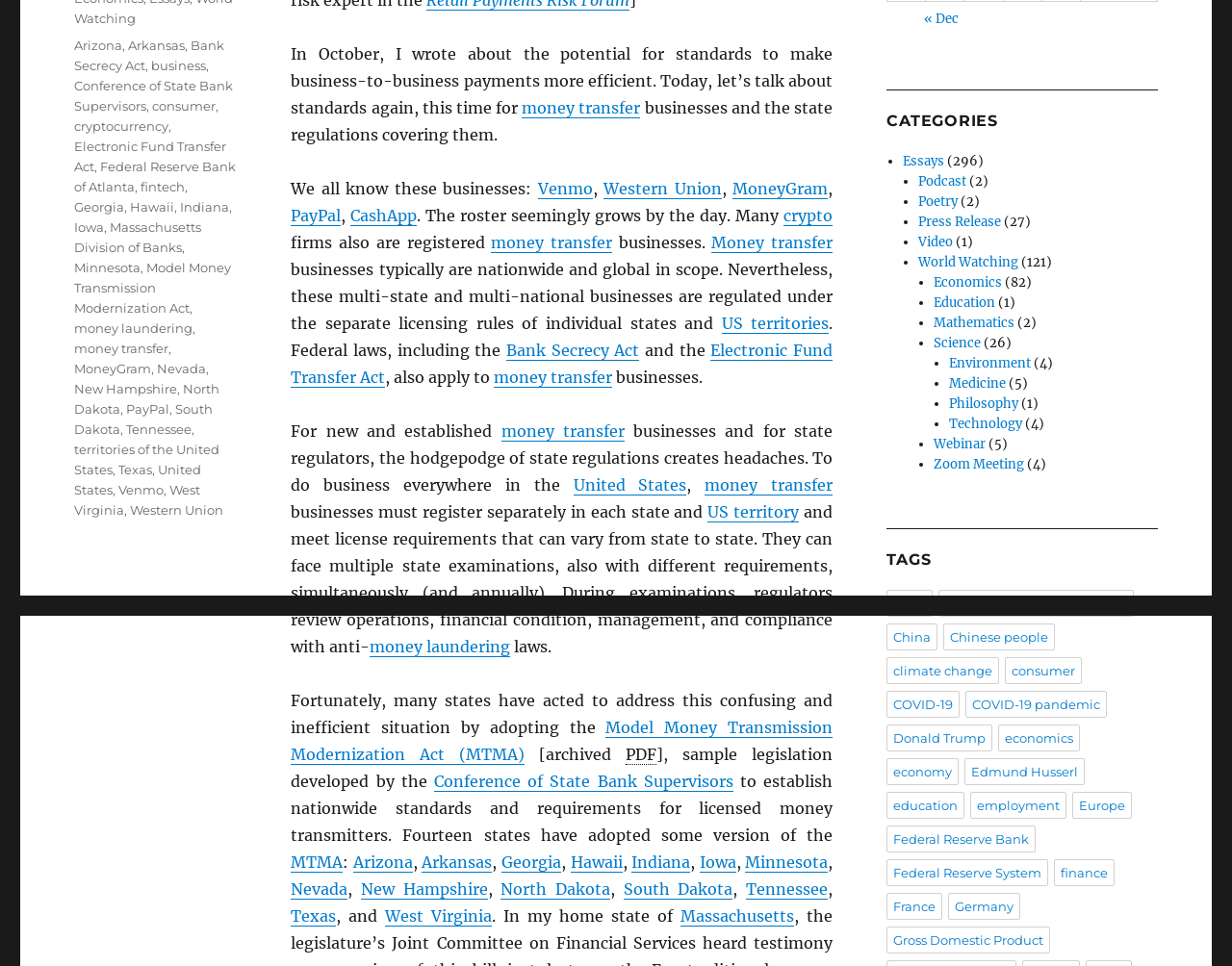Based on the element description: "money laundering", identify the bounding box coordinates for this UI element. The coordinates must be four float numbers between 0 and 1, listed as [left, top, right, bottom].

[0.06, 0.332, 0.156, 0.348]